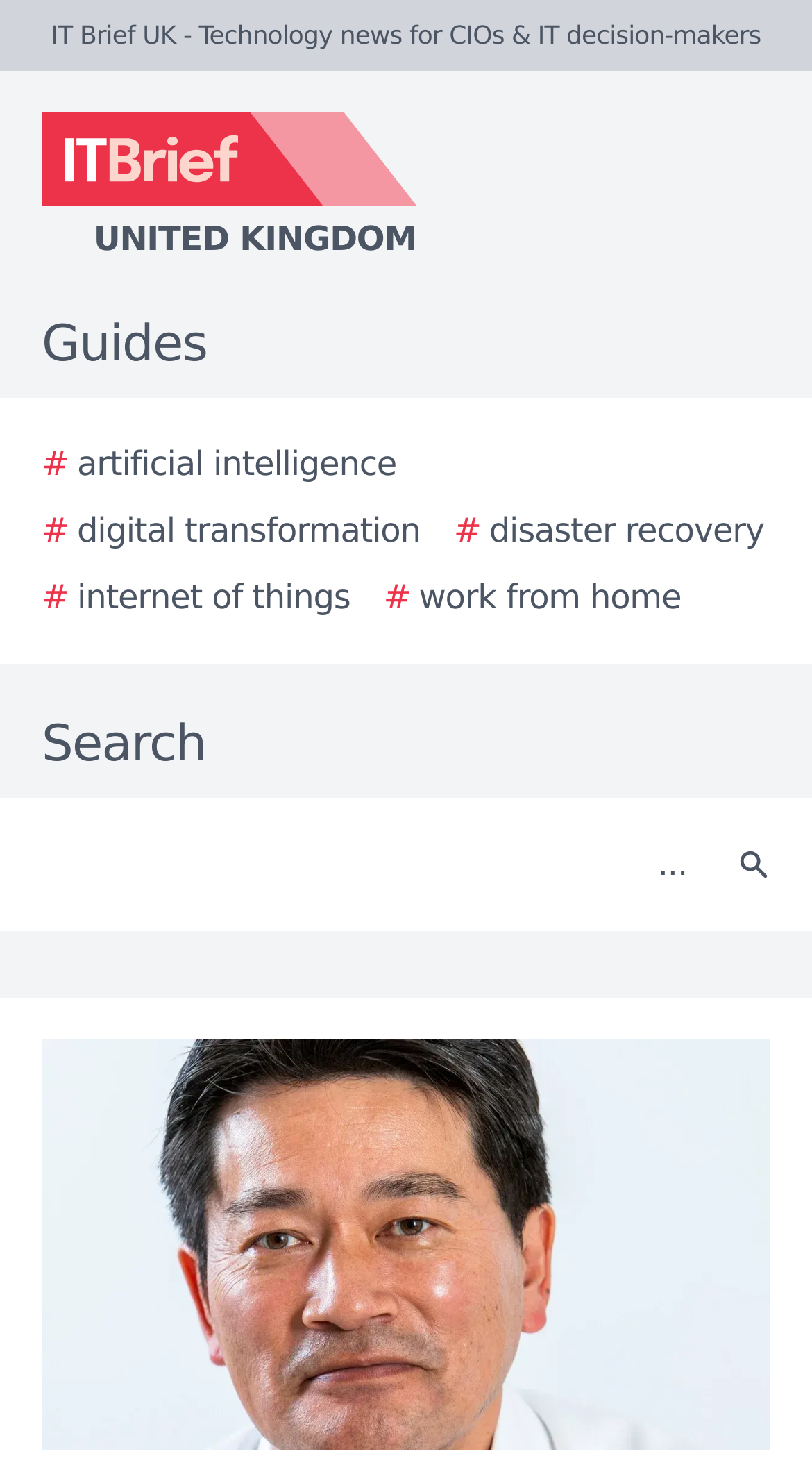How many links are there under the 'Guides' section?
Using the details shown in the screenshot, provide a comprehensive answer to the question.

I counted the number of link elements that are siblings of the 'Guides' StaticText element, and found 5 links with texts '# artificial intelligence', '# digital transformation', '# disaster recovery', '# internet of things', and '# work from home'.